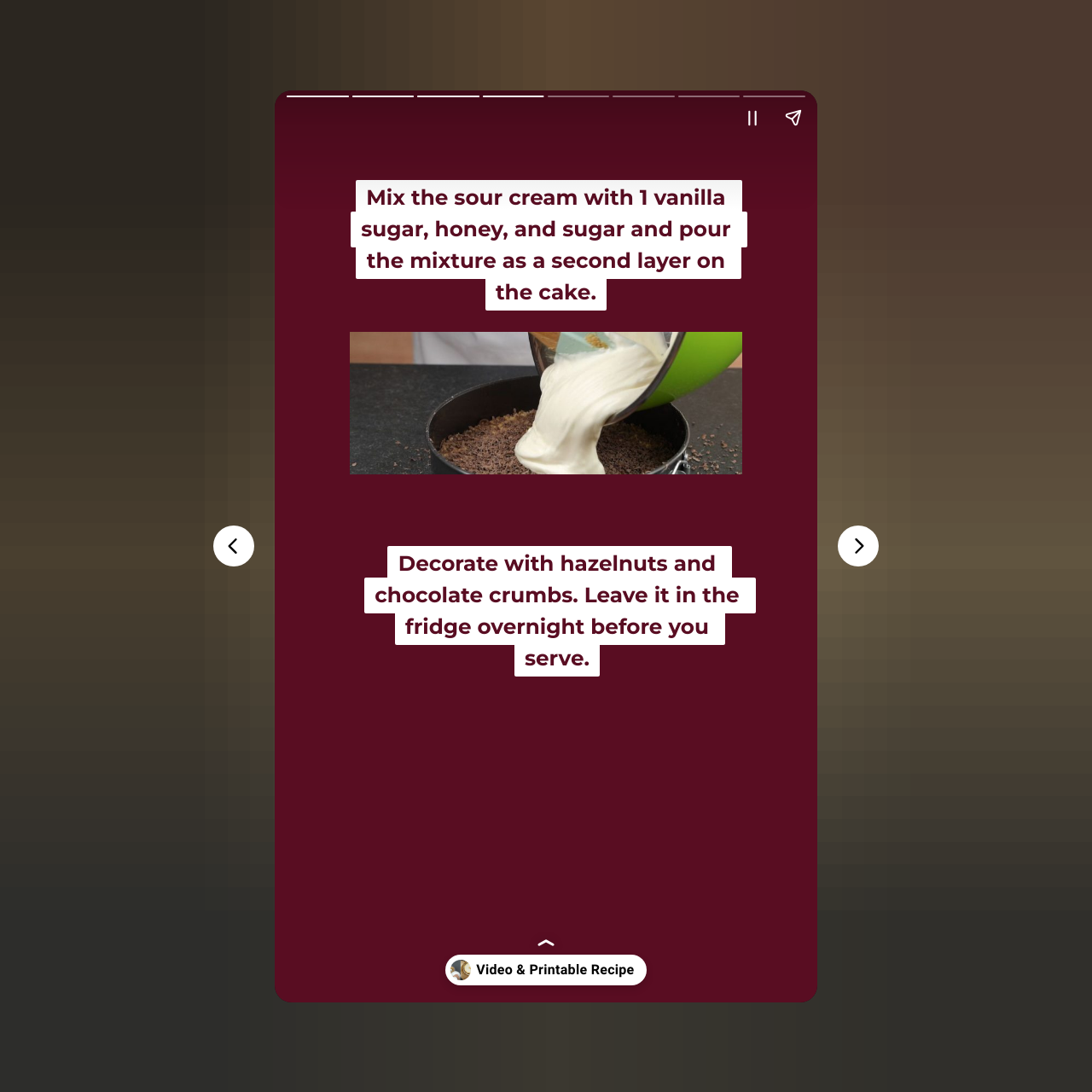Predict the bounding box for the UI component with the following description: "aria-label="Next page"".

[0.767, 0.481, 0.805, 0.519]